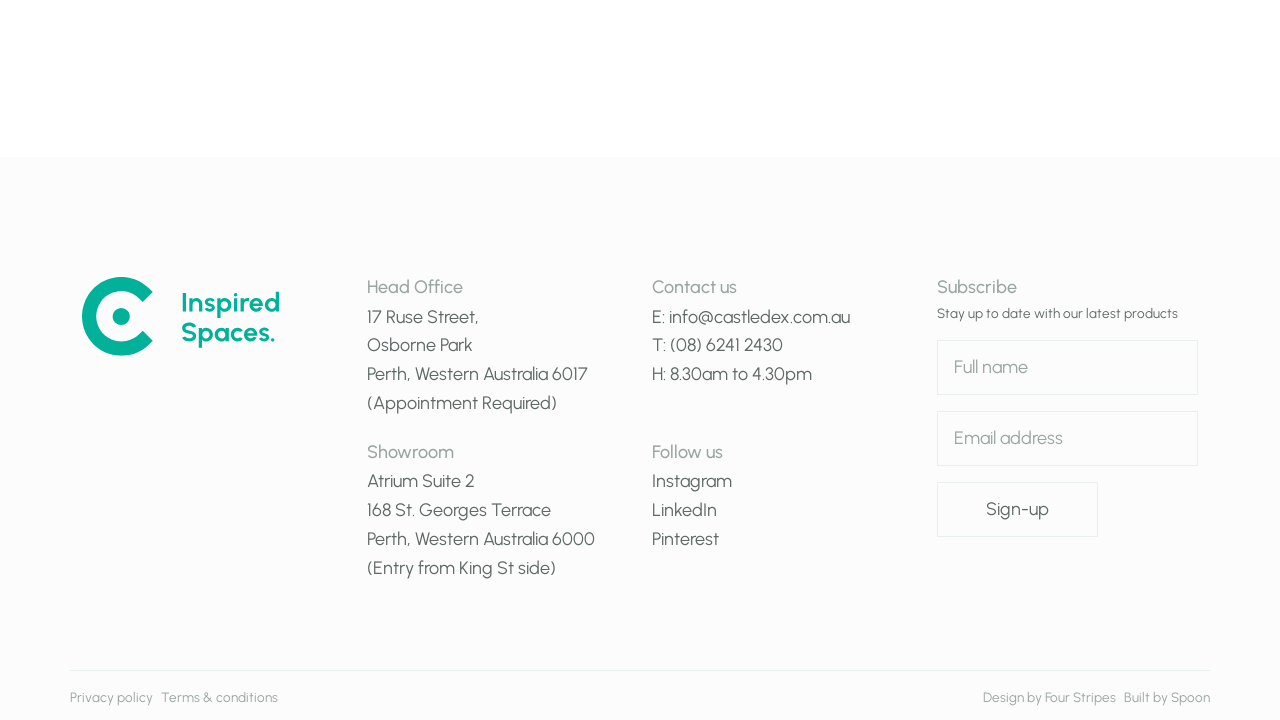Predict the bounding box of the UI element that fits this description: "Privacy policy".

[0.055, 0.958, 0.12, 0.98]